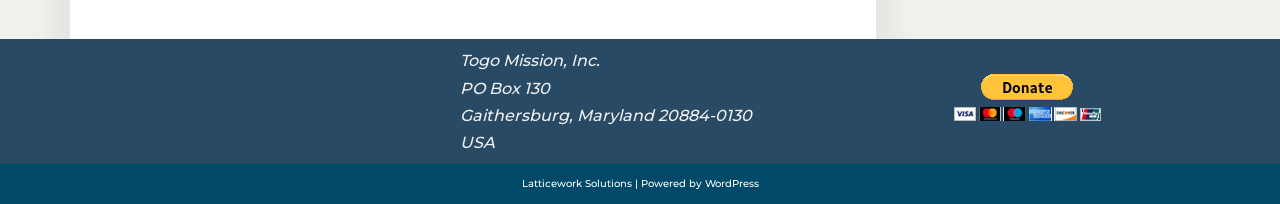What is the purpose of the button on the webpage?
Please provide a single word or phrase as your answer based on the image.

Donate with PayPal